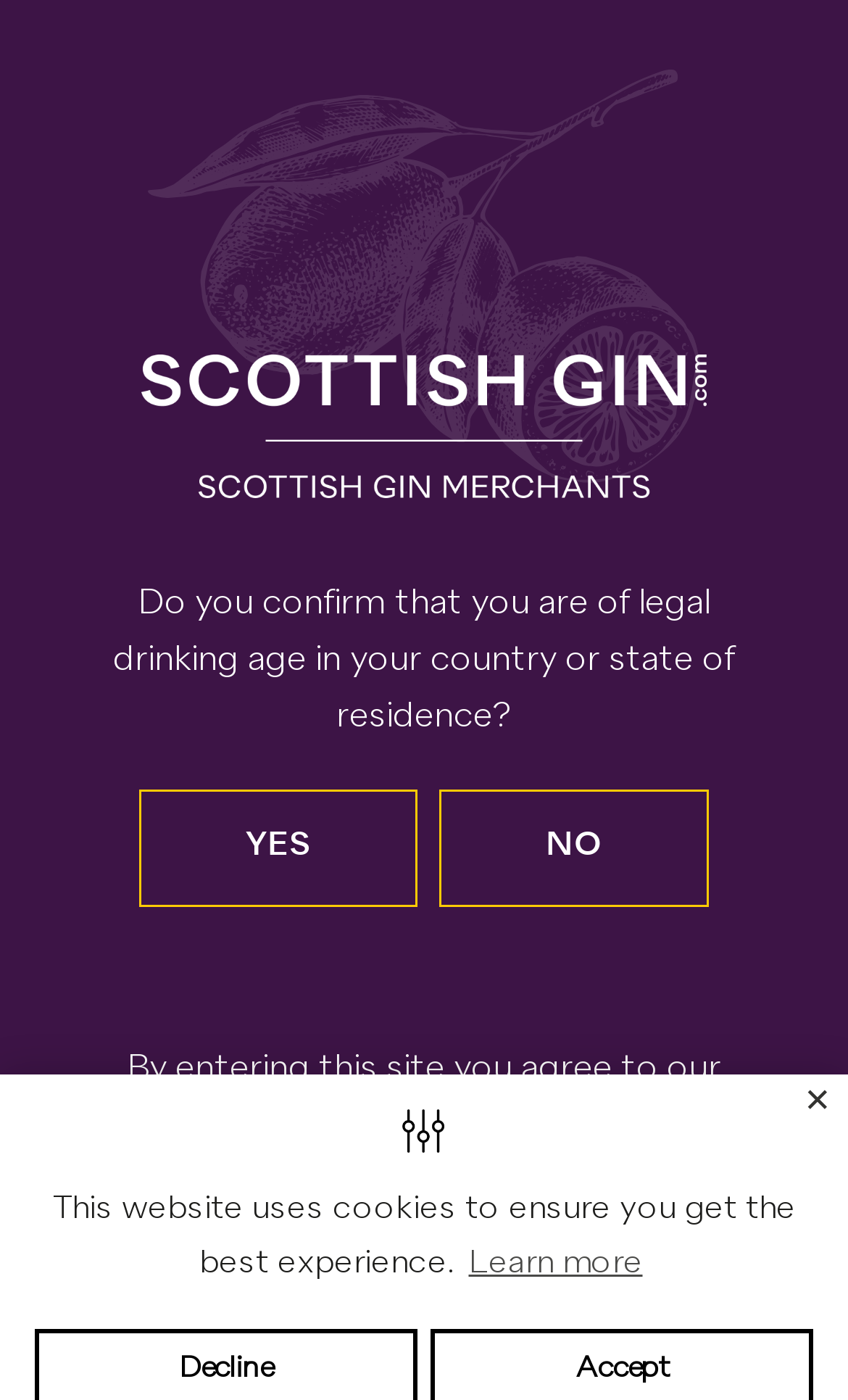Pinpoint the bounding box coordinates of the element to be clicked to execute the instruction: "View product wishlist".

None